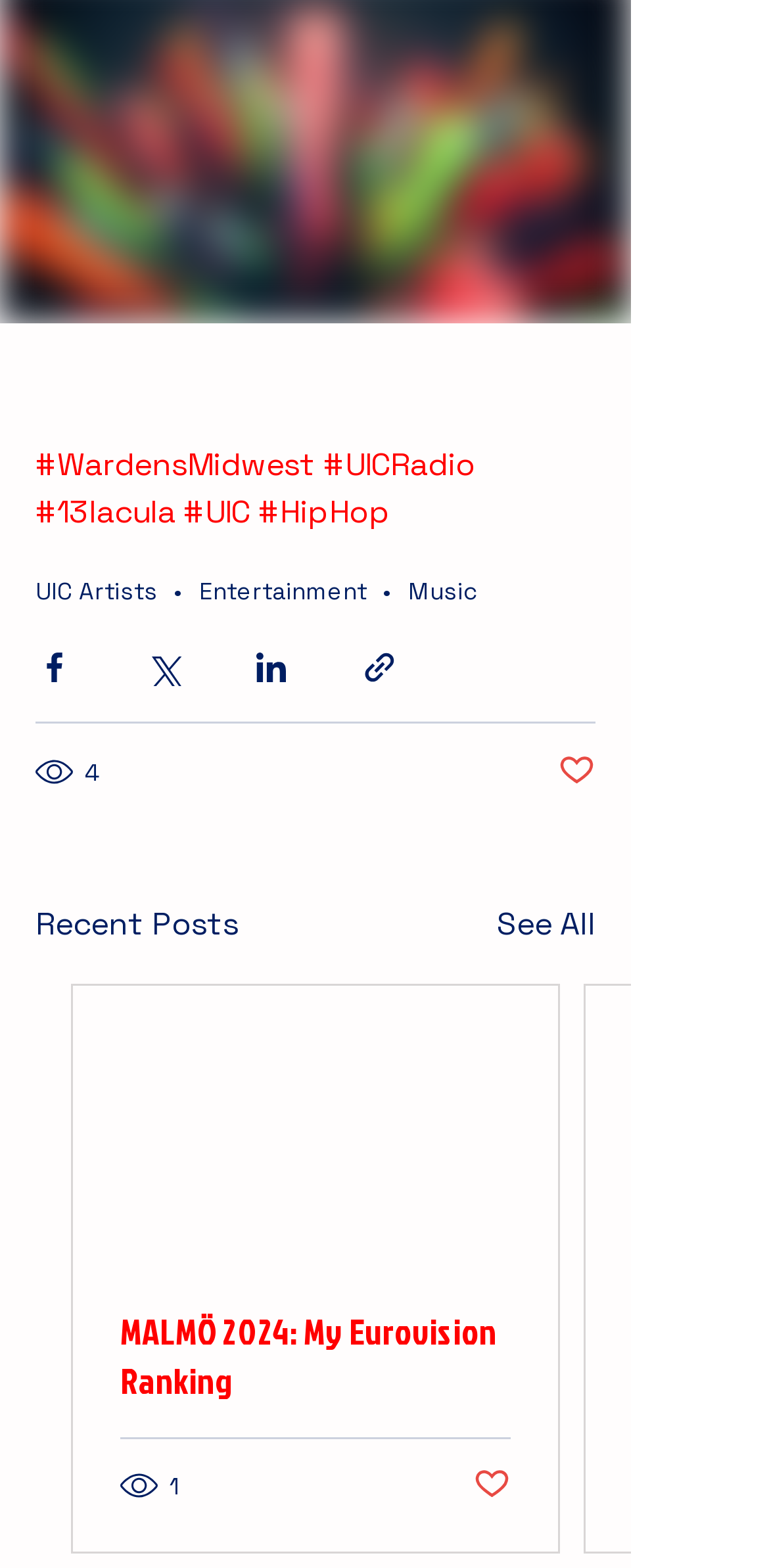Please indicate the bounding box coordinates of the element's region to be clicked to achieve the instruction: "Click on WardensMidwest link". Provide the coordinates as four float numbers between 0 and 1, i.e., [left, top, right, bottom].

[0.046, 0.283, 0.41, 0.31]